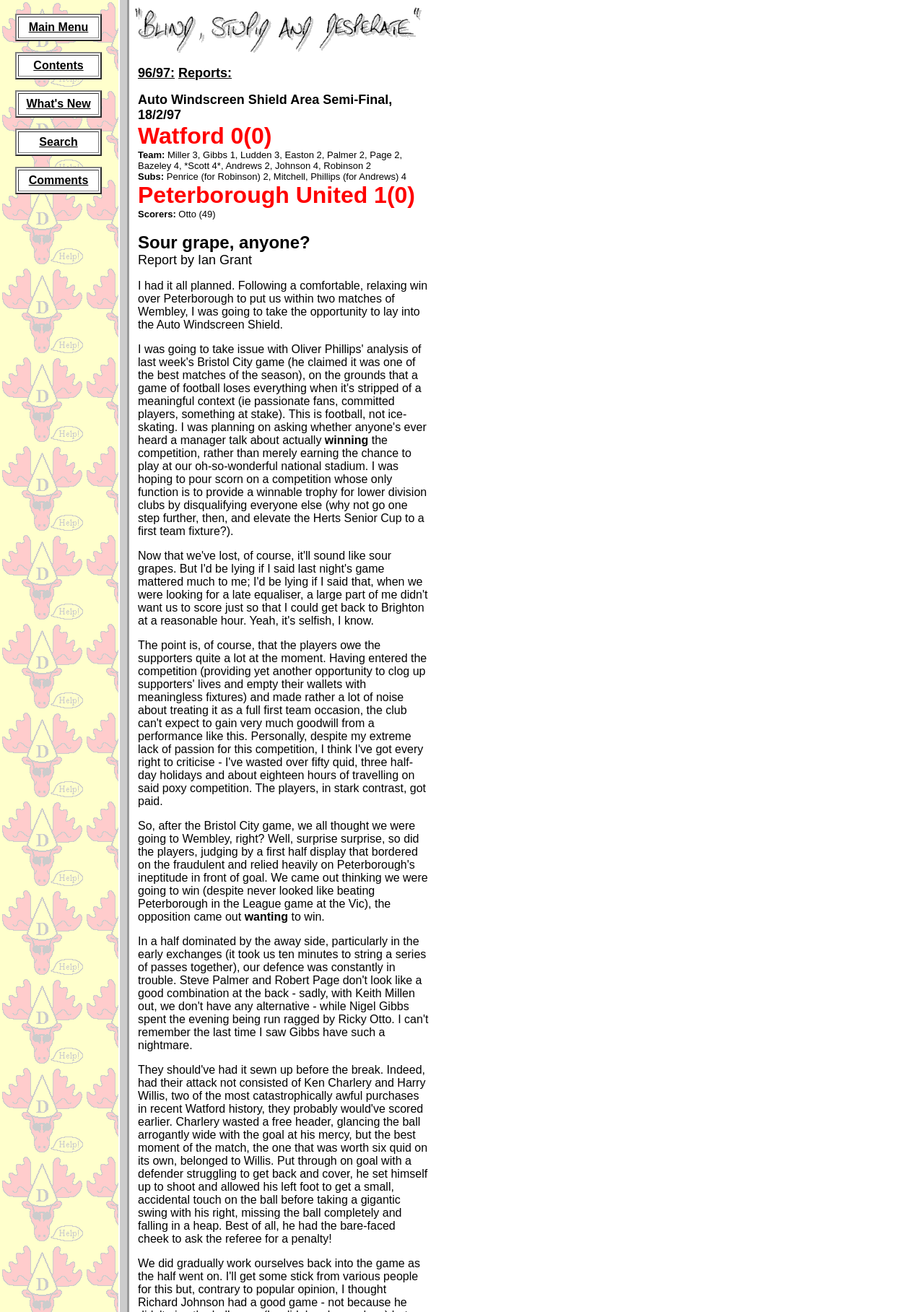What is the date of the match?
Please describe in detail the information shown in the image to answer the question.

The webpage content mentions 'Auto Windscreen Shield Area Semi-Final, 18/2/97' at the top, so the date of the match is 18th February 1997.